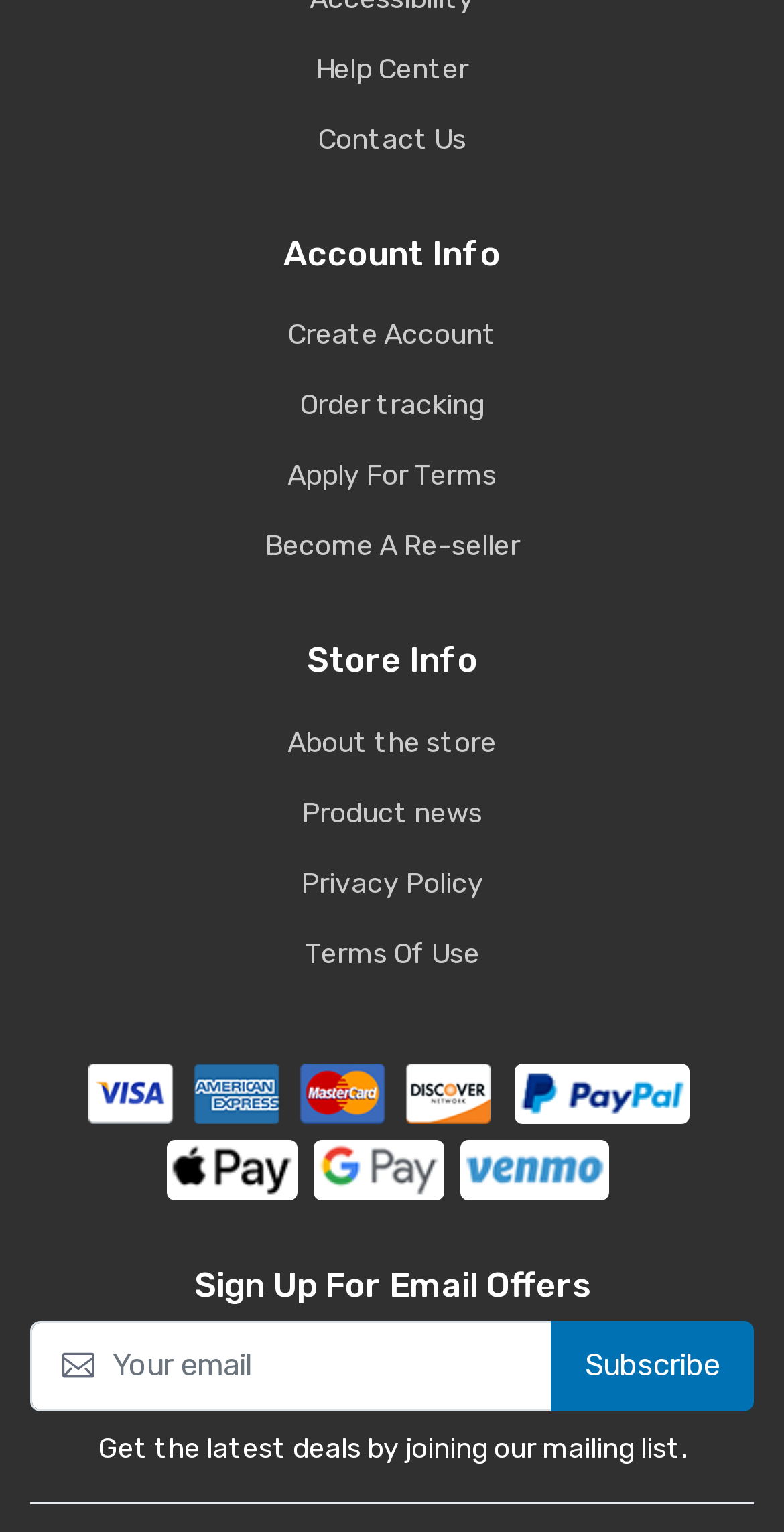Please indicate the bounding box coordinates of the element's region to be clicked to achieve the instruction: "Learn about the store". Provide the coordinates as four float numbers between 0 and 1, i.e., [left, top, right, bottom].

[0.038, 0.466, 0.962, 0.504]